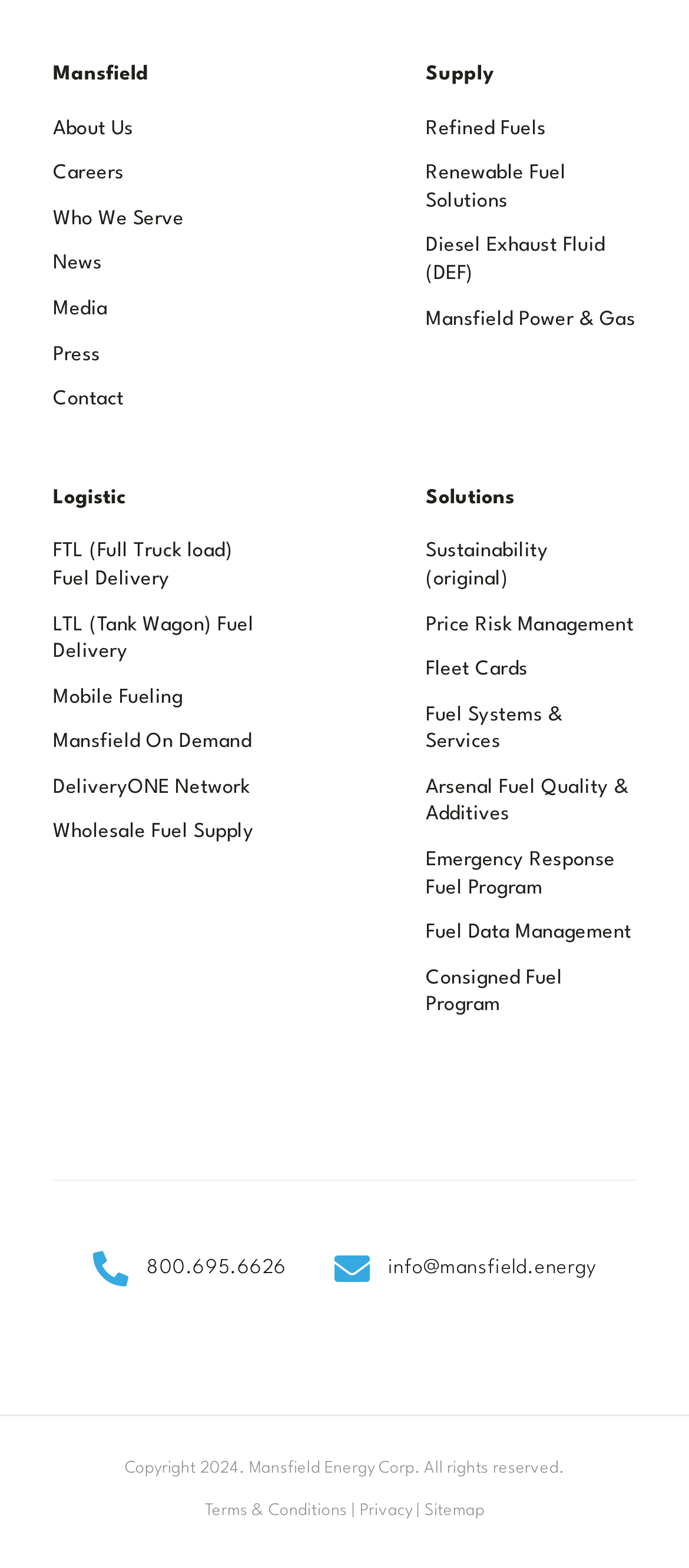Please provide a brief answer to the question using only one word or phrase: 
How many links are there in the 'Footer Menu 1'?

7